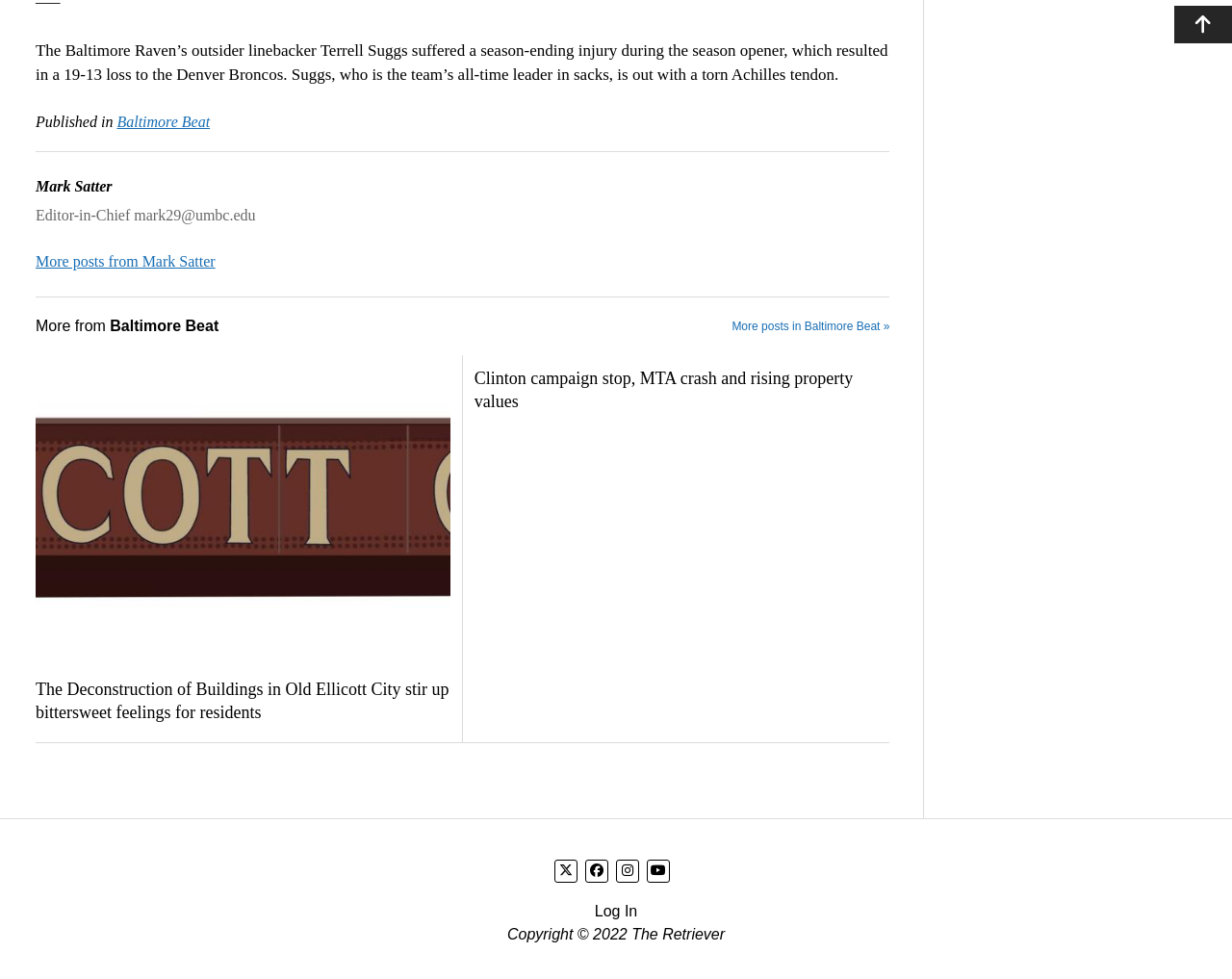Locate the bounding box coordinates of the segment that needs to be clicked to meet this instruction: "Read the article about the Deconstruction of Buildings in Old Ellicott City".

[0.029, 0.694, 0.365, 0.741]